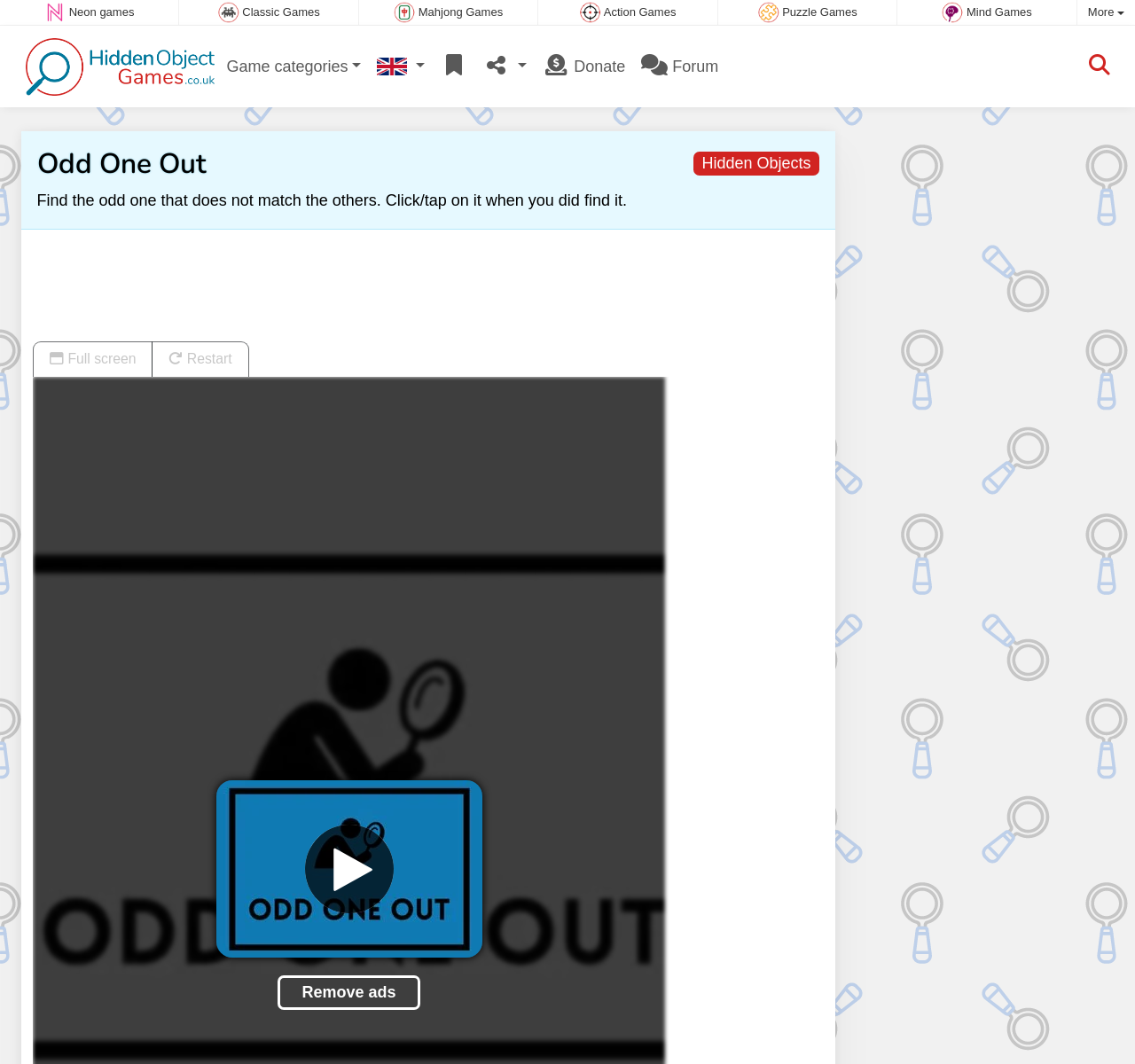Provide the bounding box coordinates in the format (top-left x, top-left y, bottom-right x, bottom-right y). All values are floating point numbers between 0 and 1. Determine the bounding box coordinate of the UI element described as: Donate

[0.471, 0.043, 0.558, 0.08]